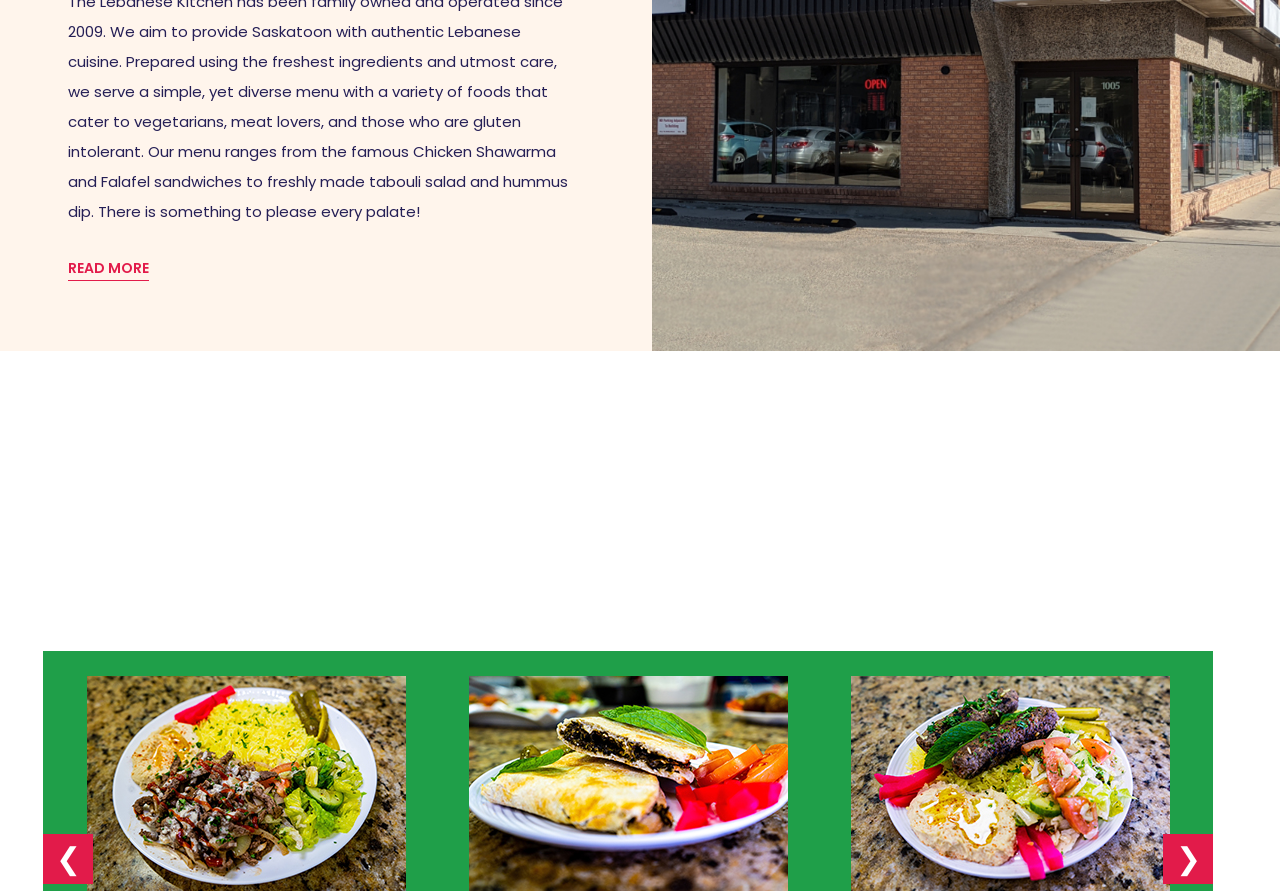Find the bounding box of the UI element described as: "READ MORE". The bounding box coordinates should be given as four float values between 0 and 1, i.e., [left, top, right, bottom].

[0.053, 0.291, 0.116, 0.315]